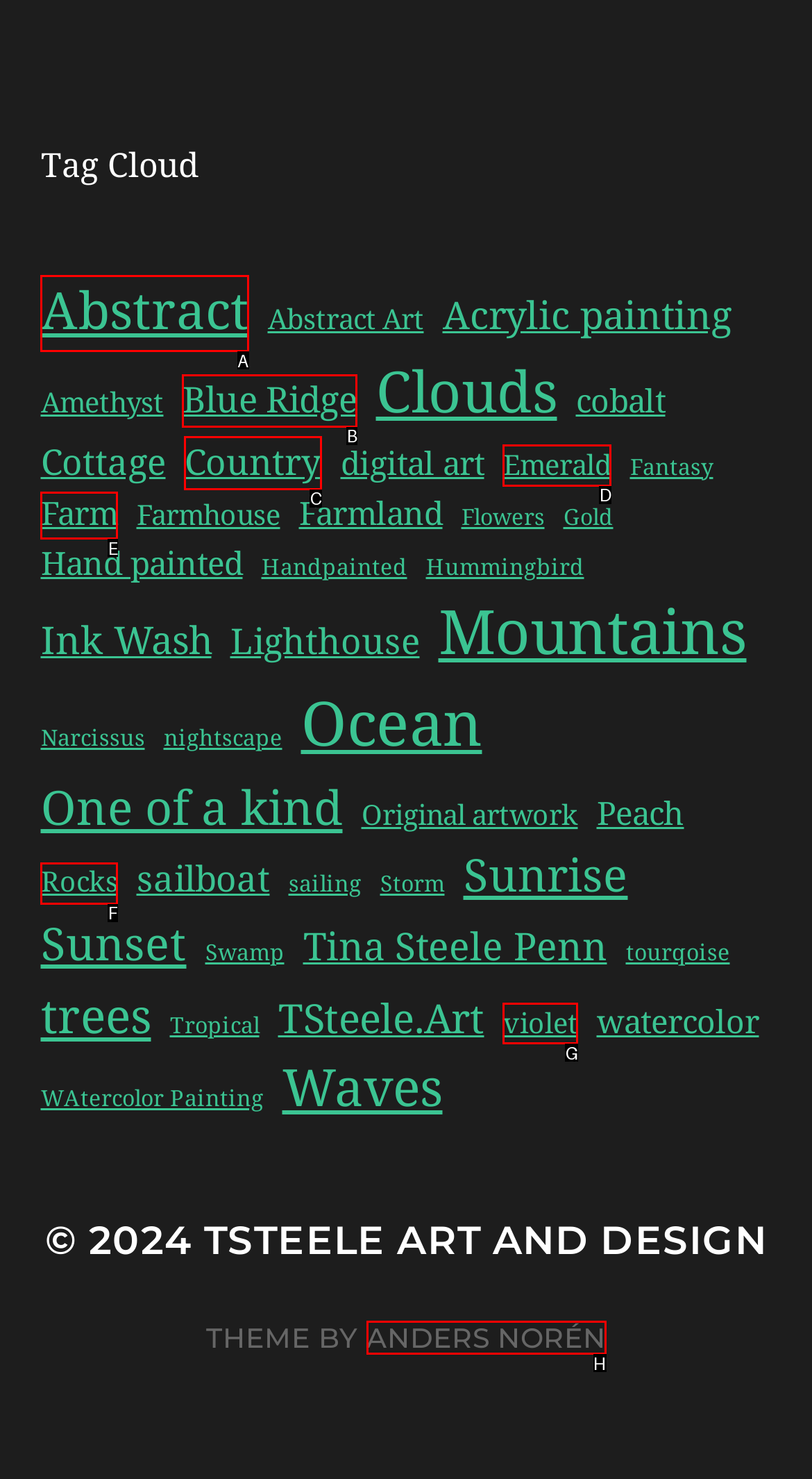Select the appropriate HTML element that needs to be clicked to finish the task: Click on Abstract
Reply with the letter of the chosen option.

A